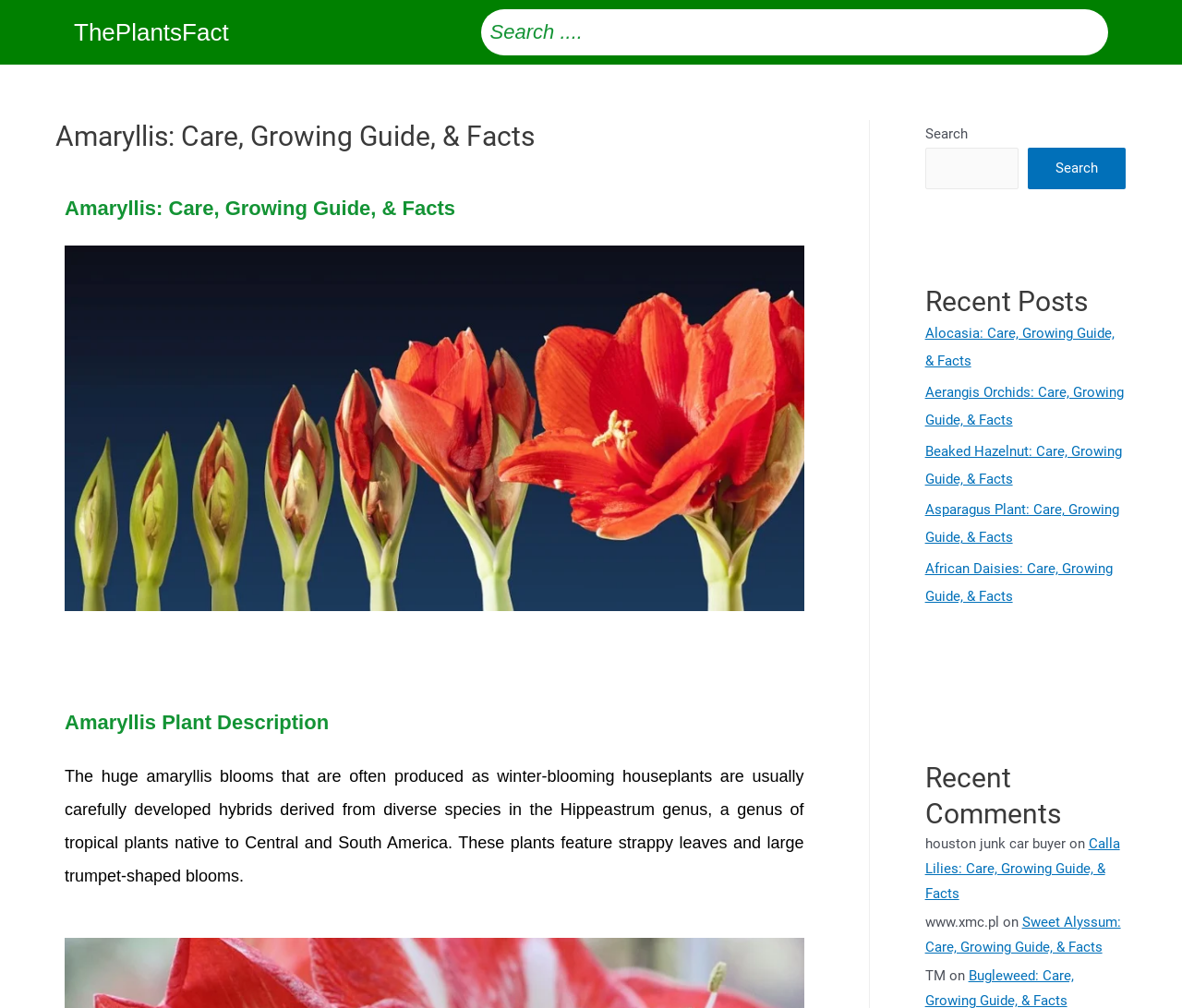Identify the coordinates of the bounding box for the element that must be clicked to accomplish the instruction: "Explore recent posts".

[0.782, 0.281, 0.952, 0.317]